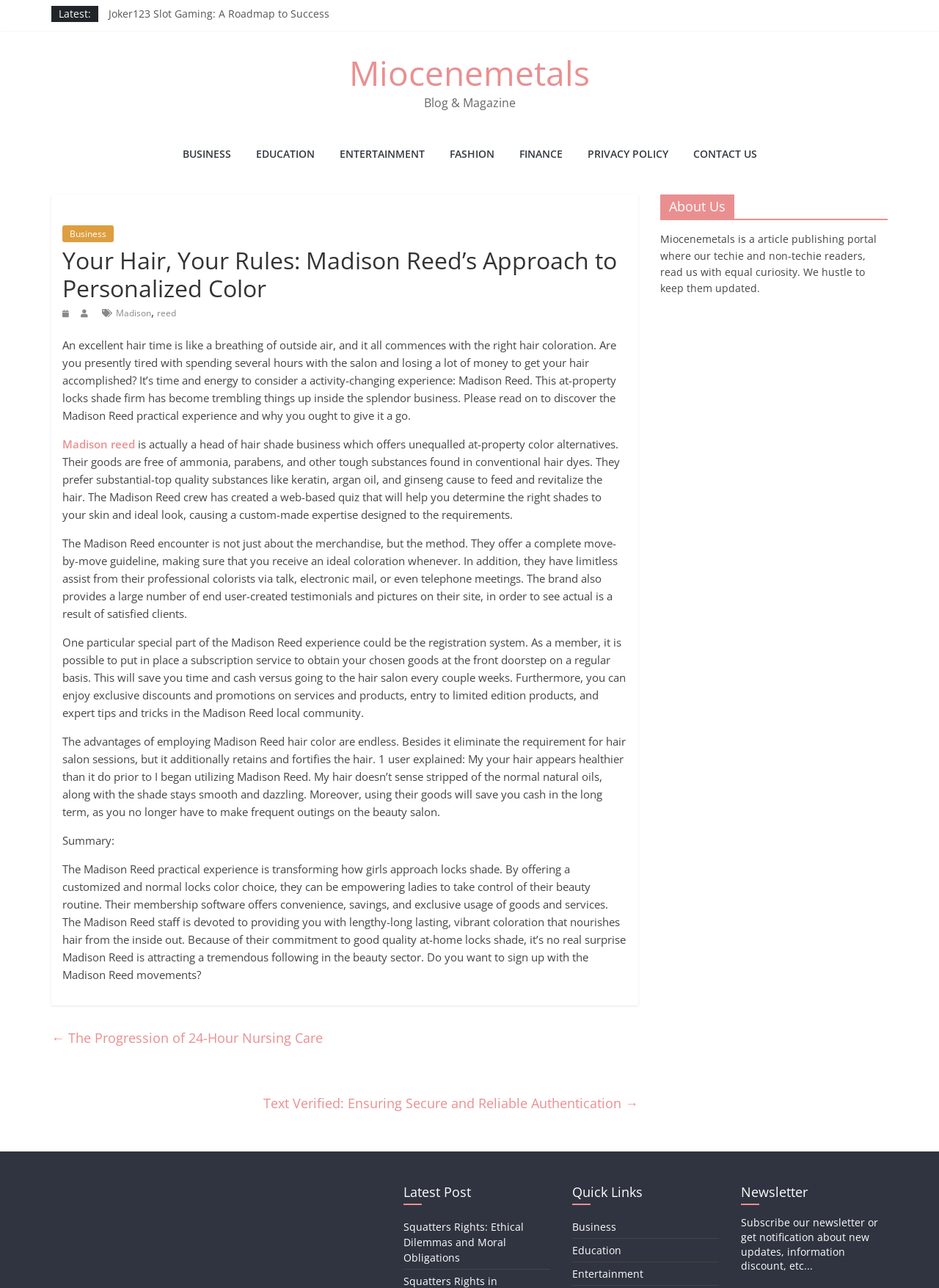Can you find the bounding box coordinates for the element that needs to be clicked to execute this instruction: "Visit the 'CONTACT US' page"? The coordinates should be given as four float numbers between 0 and 1, i.e., [left, top, right, bottom].

[0.726, 0.106, 0.818, 0.134]